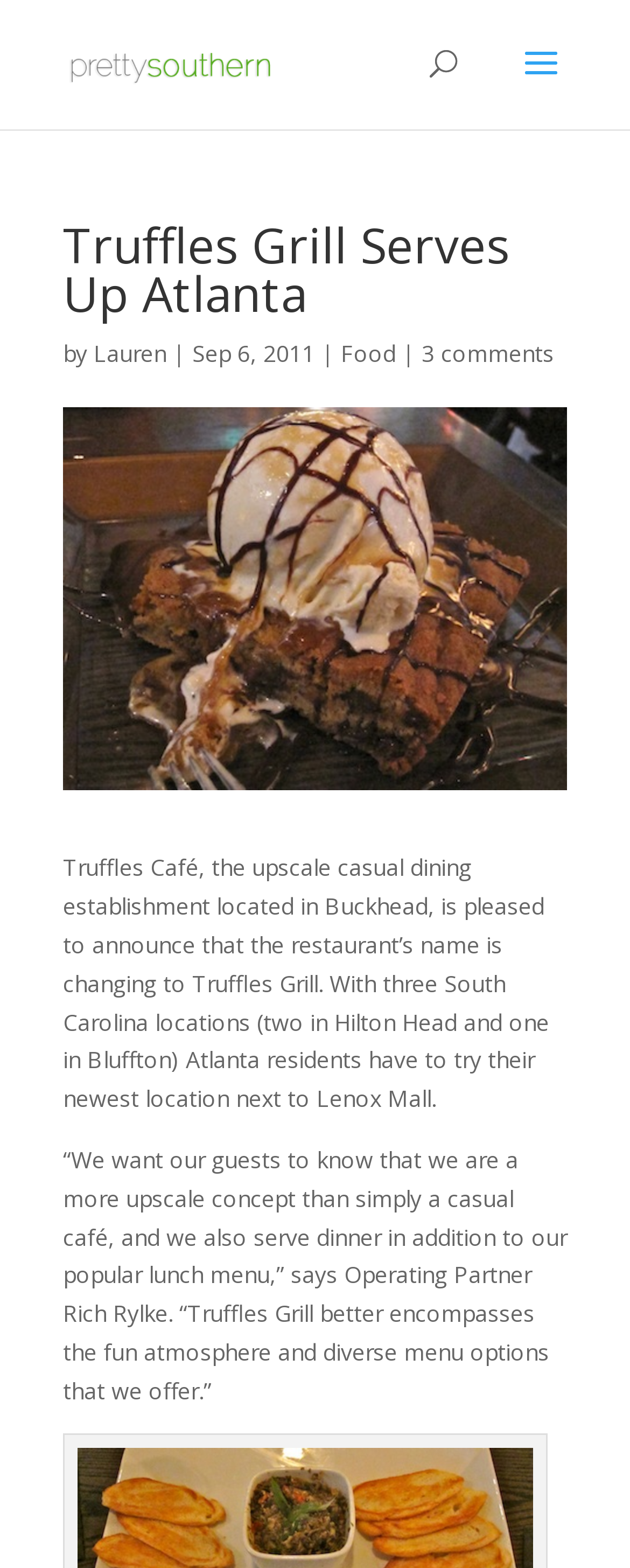What is the location of the Atlanta restaurant?
Using the image as a reference, give a one-word or short phrase answer.

Next to Lenox Mall